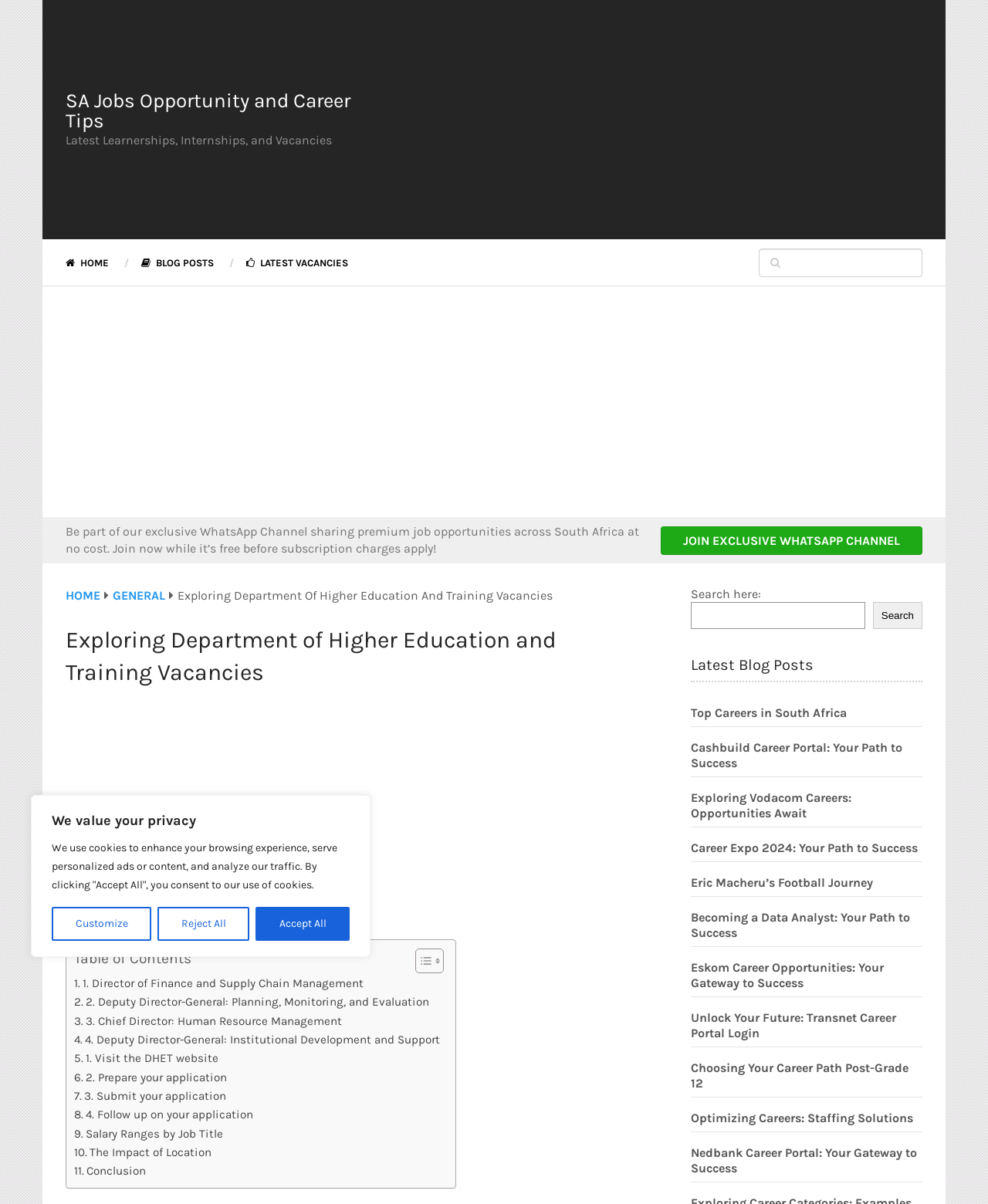What is the main topic of this webpage?
Look at the image and provide a short answer using one word or a phrase.

Department of Higher Education and Training Vacancies